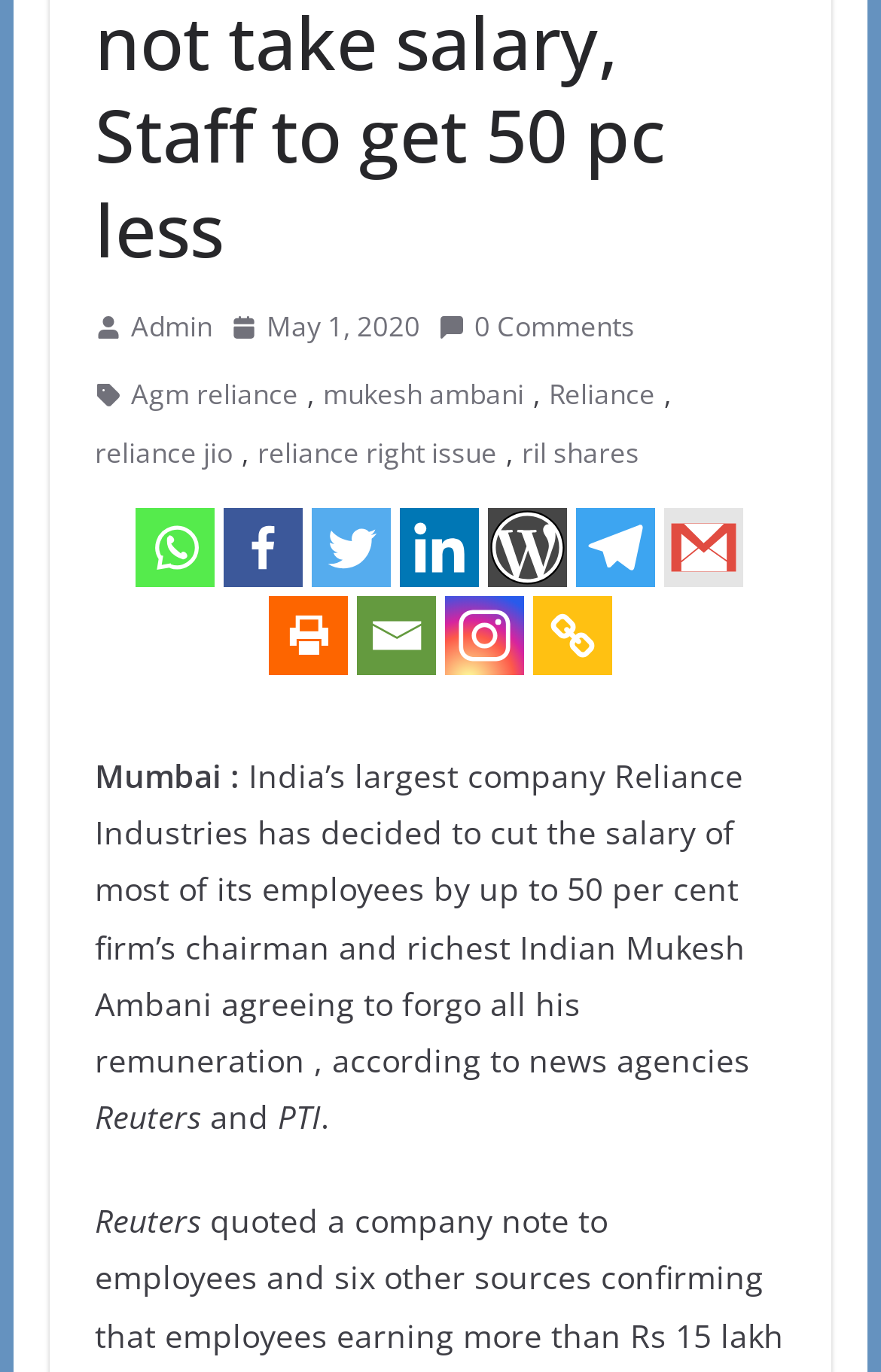Consider the image and give a detailed and elaborate answer to the question: 
Who is the chairman of Reliance Industries?

The answer can be found in the paragraph of text which states 'India’s largest company Reliance Industries has decided to cut the salary of most of its employees by up to 50 per cent firm’s chairman and richest Indian Mukesh Ambani agreeing to forgo all his remuneration, according to news agencies'.